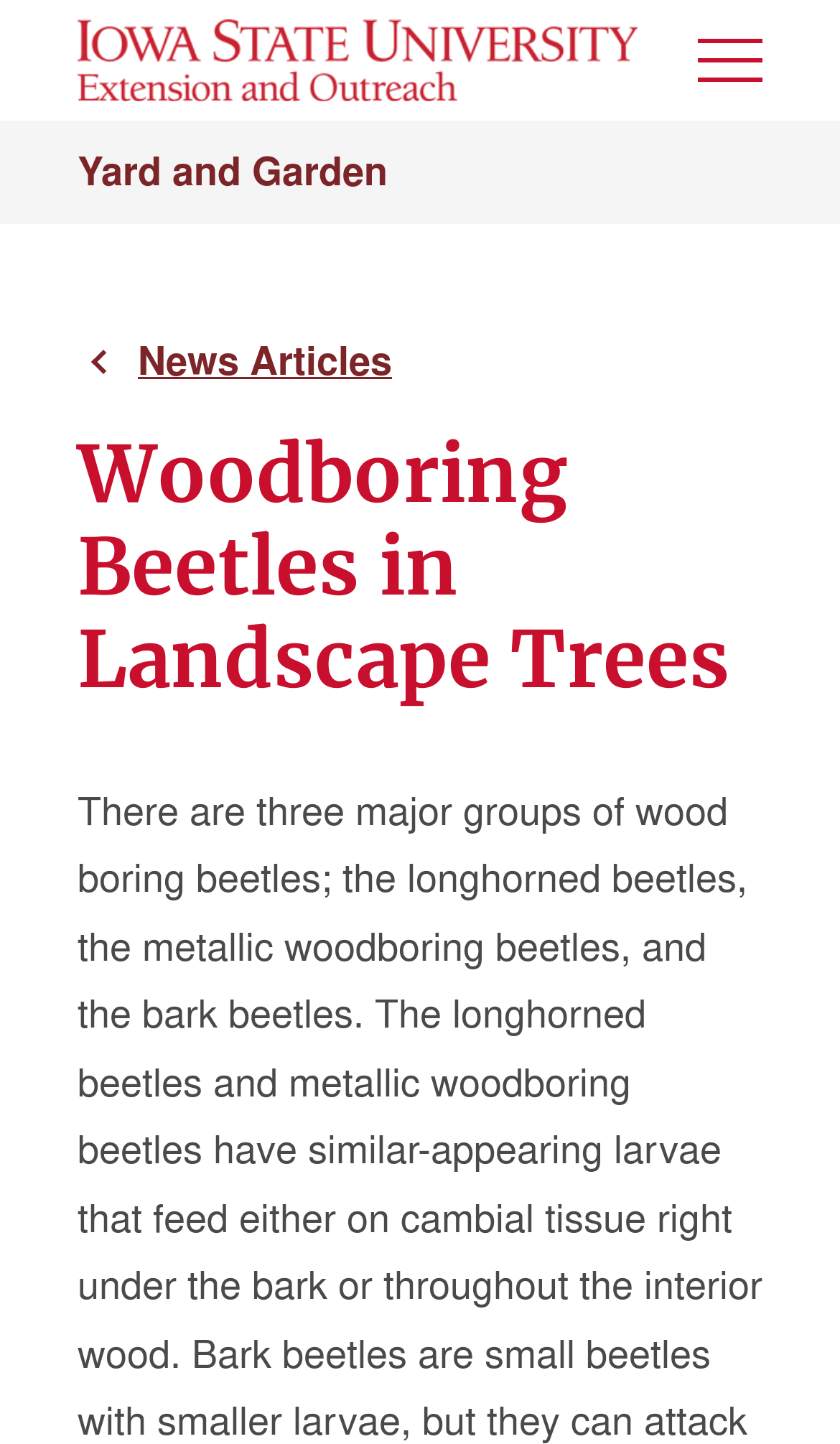Give a concise answer of one word or phrase to the question: 
What is the name of the university in the banner?

Iowa State University